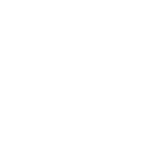Using the details from the image, please elaborate on the following question: What are the links next to the thought bubble related to?

The links next to the thought bubble, including 'KREATIVTECHNIK: ANGEBOTS-TUNING', 'KREATIVITÄT: DENKFALLEN 1', and 'WAS FÜR EIN TYP', are related to creativity techniques and design thinking, suggesting a focus on enhancing design processes and understanding consumer behaviors.